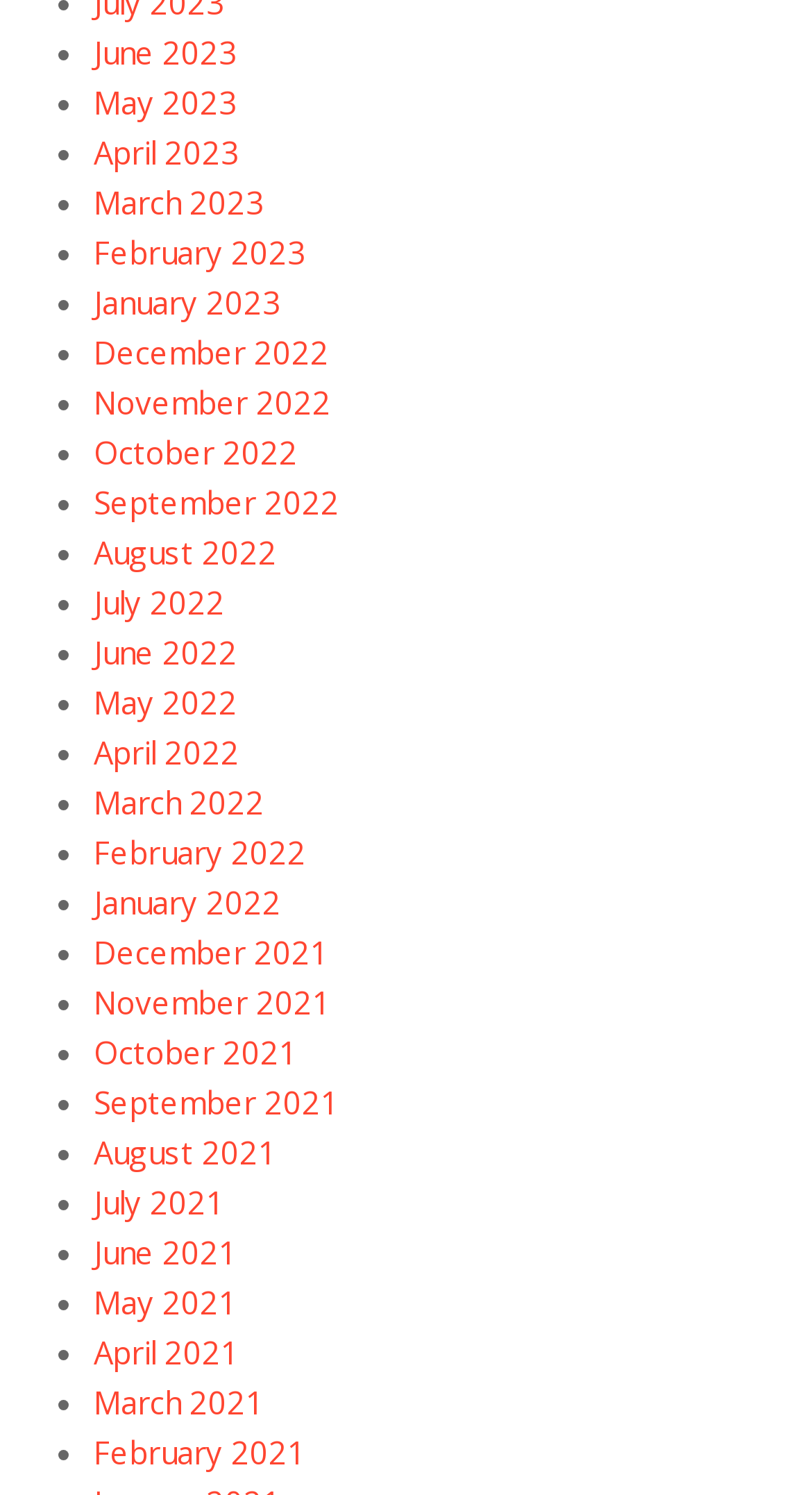How many links are there on the webpage?
Answer the question based on the image using a single word or a brief phrase.

24